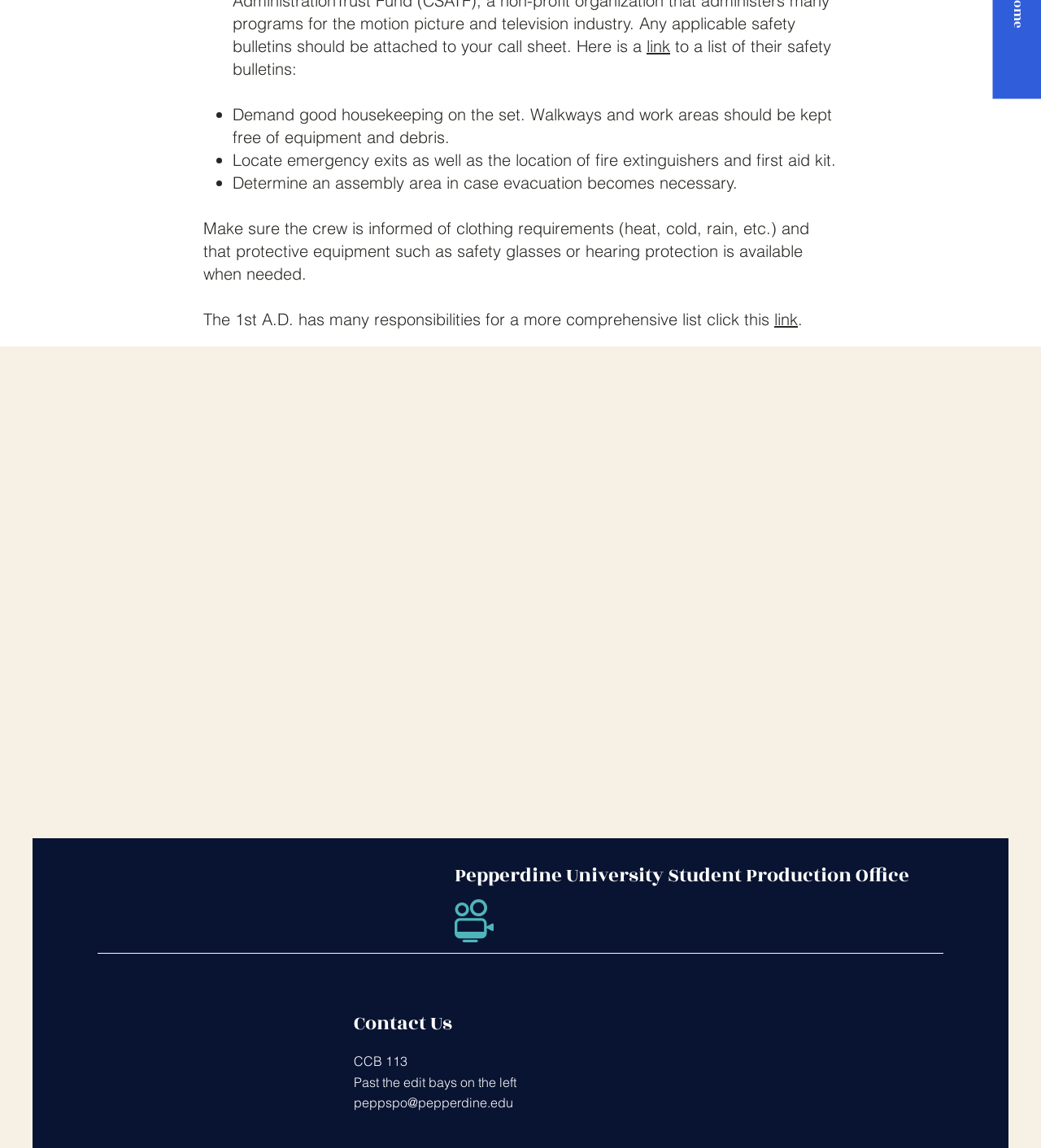Predict the bounding box of the UI element that fits this description: "link".

[0.621, 0.031, 0.644, 0.049]